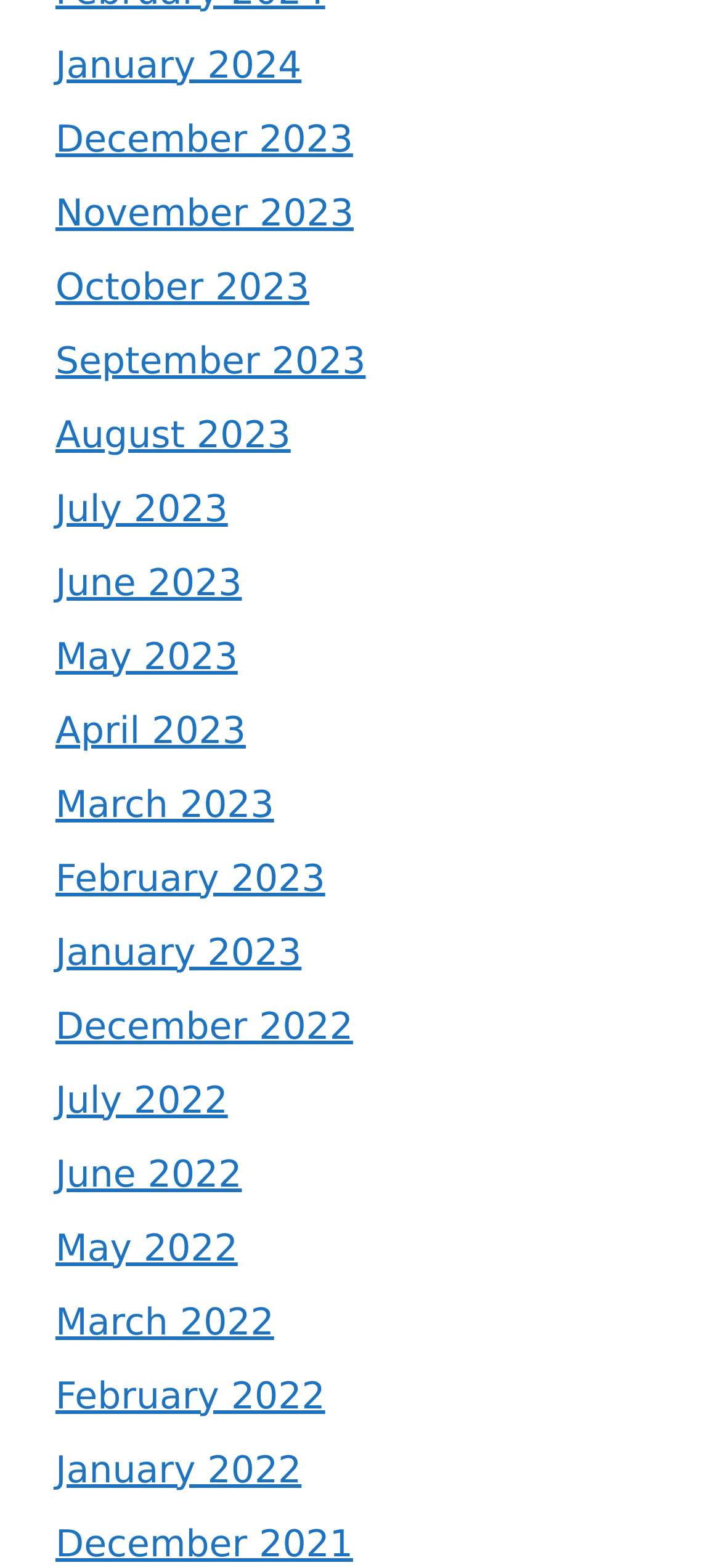Use a single word or phrase to respond to the question:
How many links are there in total?

21